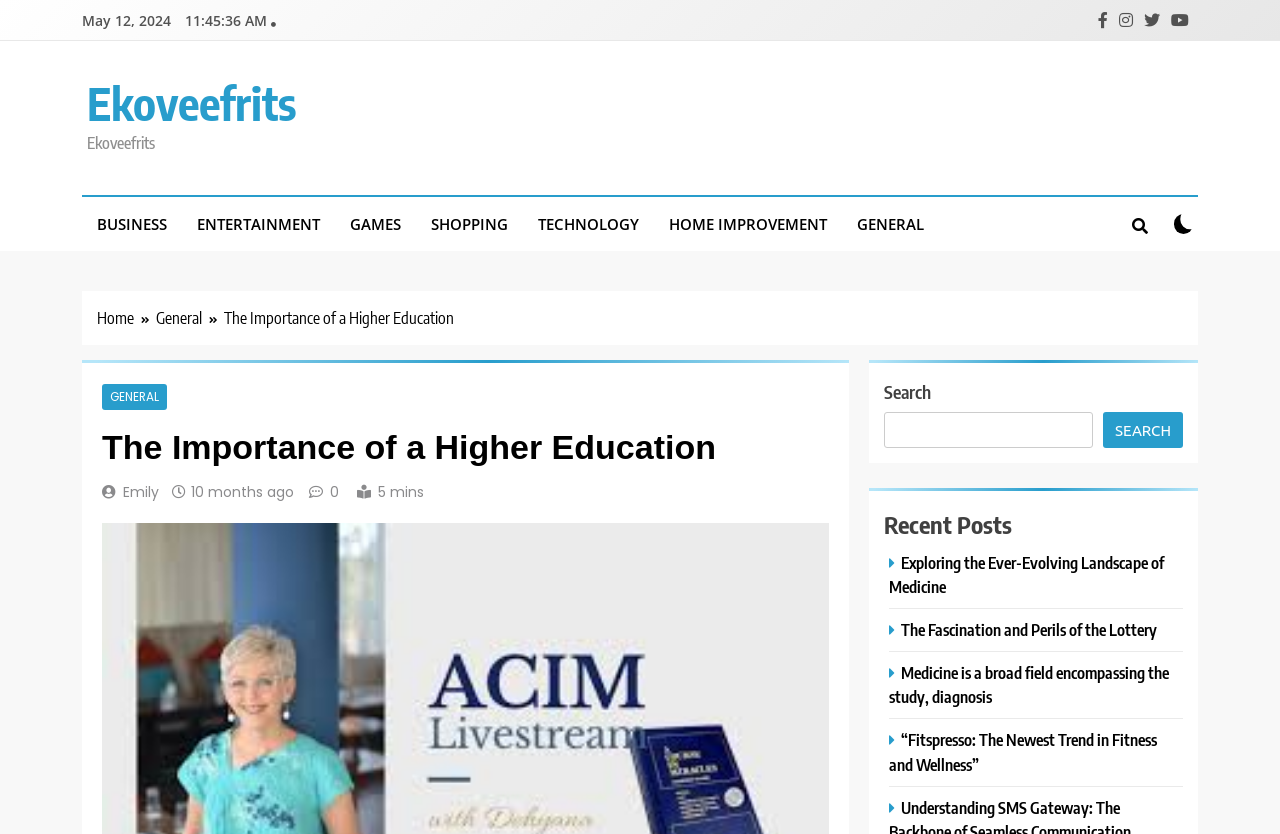What is the date of the article?
Look at the image and respond with a one-word or short-phrase answer.

May 12, 2024